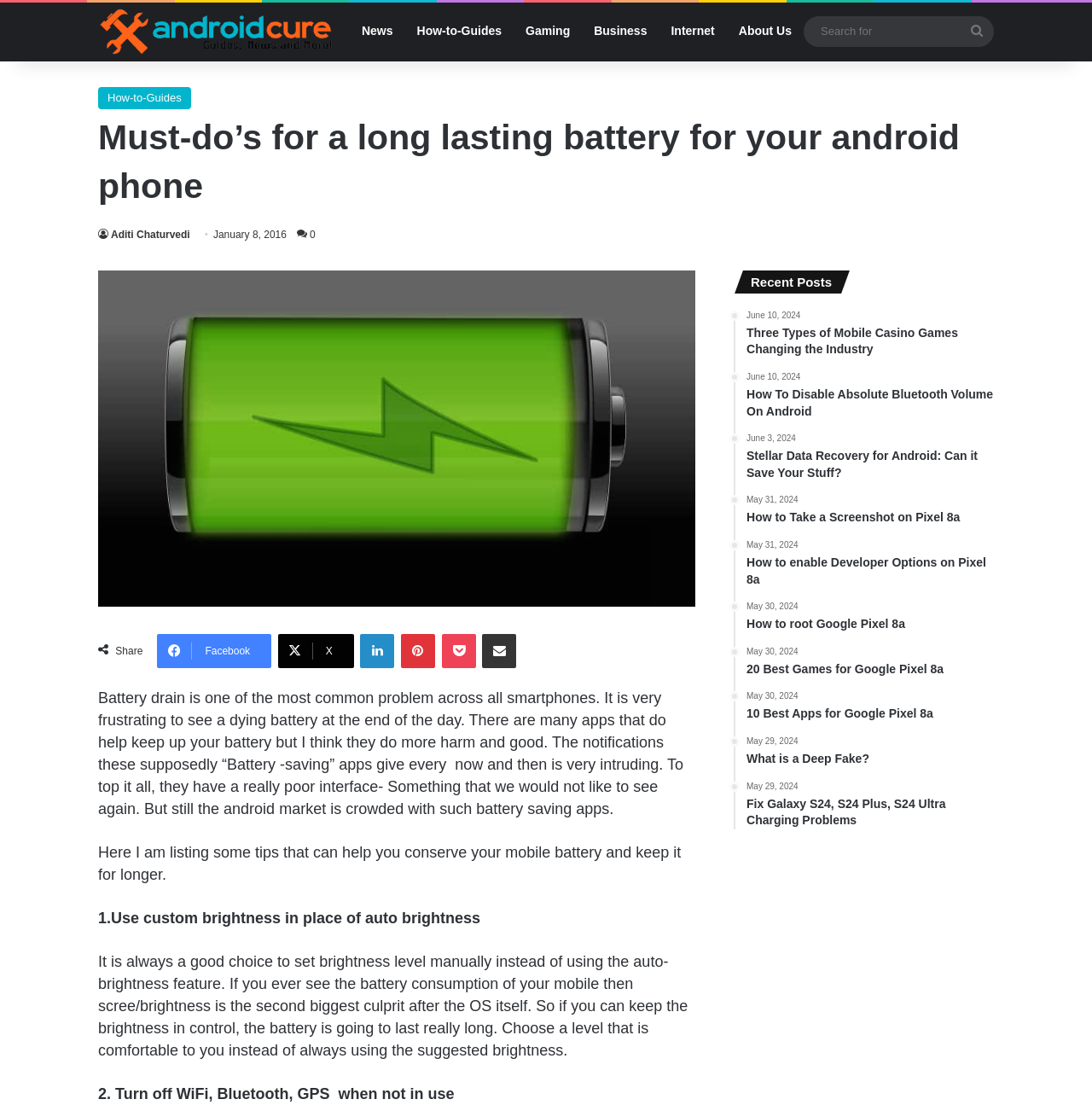Identify the bounding box coordinates for the region of the element that should be clicked to carry out the instruction: "Read the article about increasing battery life". The bounding box coordinates should be four float numbers between 0 and 1, i.e., [left, top, right, bottom].

[0.09, 0.245, 0.637, 0.549]